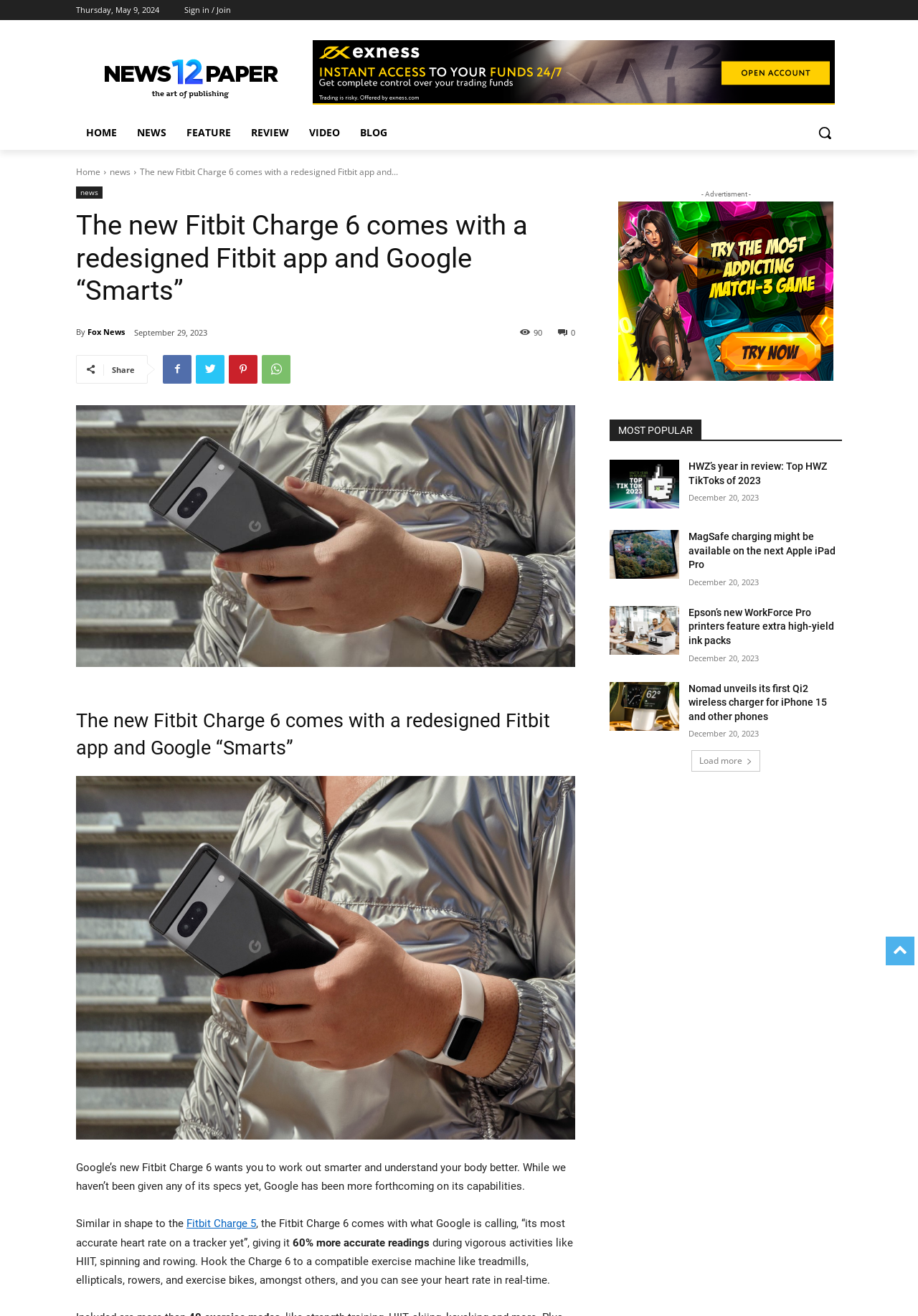Please provide the main heading of the webpage content.

The new Fitbit Charge 6 comes with a redesigned Fitbit app and Google “Smarts”